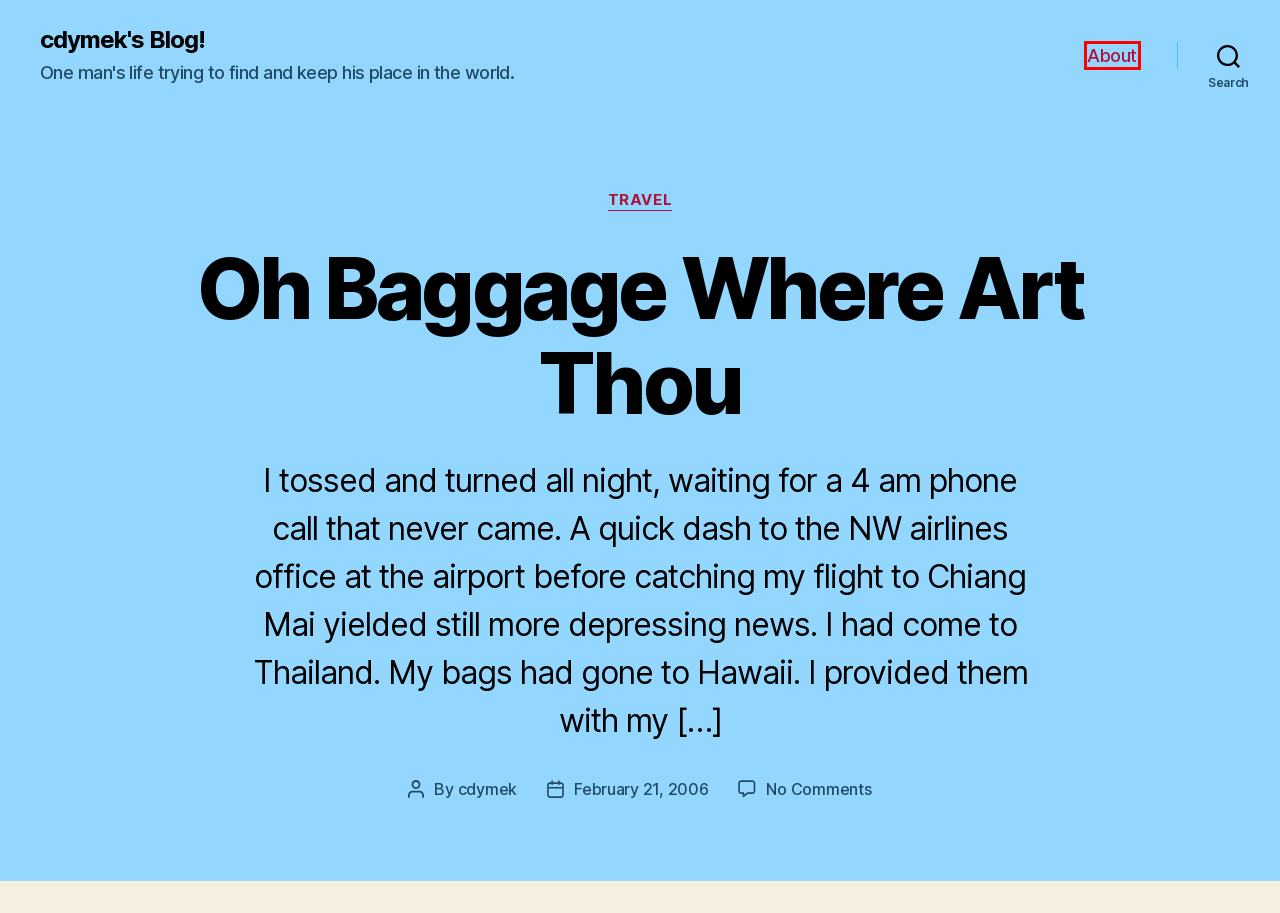Given a screenshot of a webpage with a red bounding box highlighting a UI element, determine which webpage description best matches the new webpage that appears after clicking the highlighted element. Here are the candidates:
A. cdymek's Blog! – One man's life trying to find and keep his place in the world.
B. January 2007 – cdymek's Blog!
C. About – cdymek's Blog!
D. Travel – cdymek's Blog!
E. August 2013 – cdymek's Blog!
F. cdymek – cdymek's Blog!
G. September 2011 – cdymek's Blog!
H. August 2012 – cdymek's Blog!

C